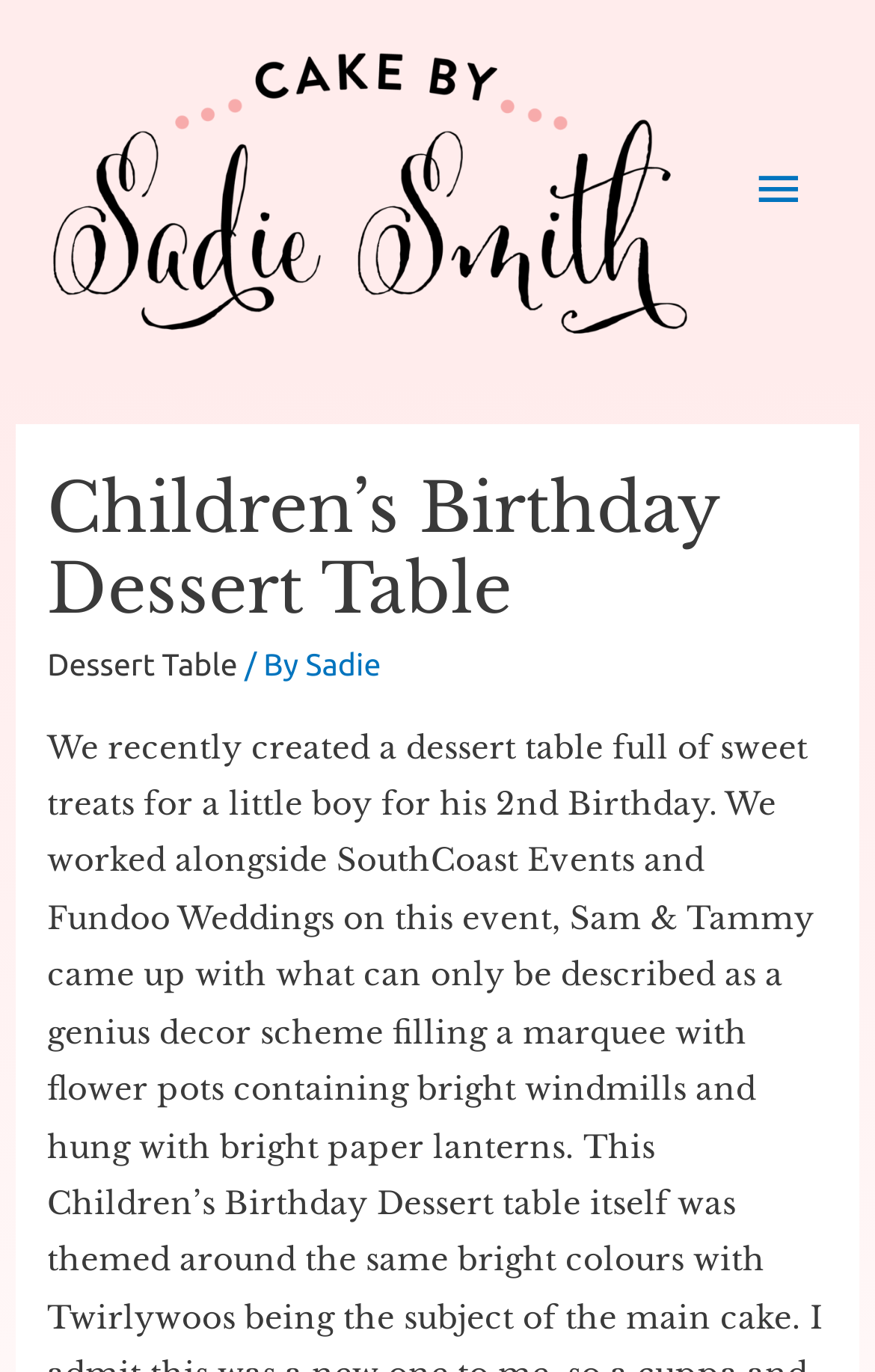What type of image is displayed at the top?
Please give a detailed and thorough answer to the question, covering all relevant points.

The image at the top of the webpage appears to be a logo, specifically the logo of 'Cake By Sadie Smith', which is also a link.